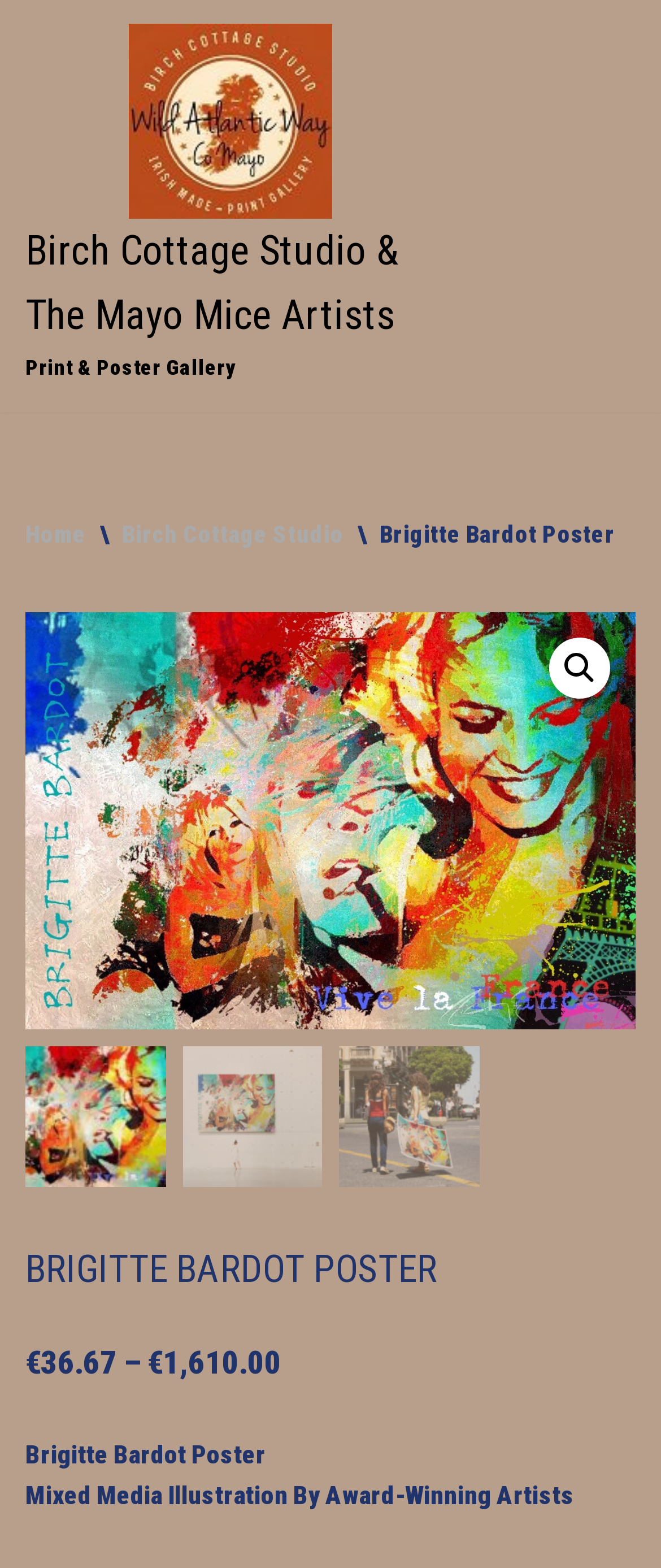What is the type of illustration used in the Brigitte Bardot poster?
Answer the question with a thorough and detailed explanation.

I read the description of the Brigitte Bardot poster and found the text 'Mixed Media Illustration By Award-Winning Artists', which suggests that the type of illustration used in the poster is mixed media.